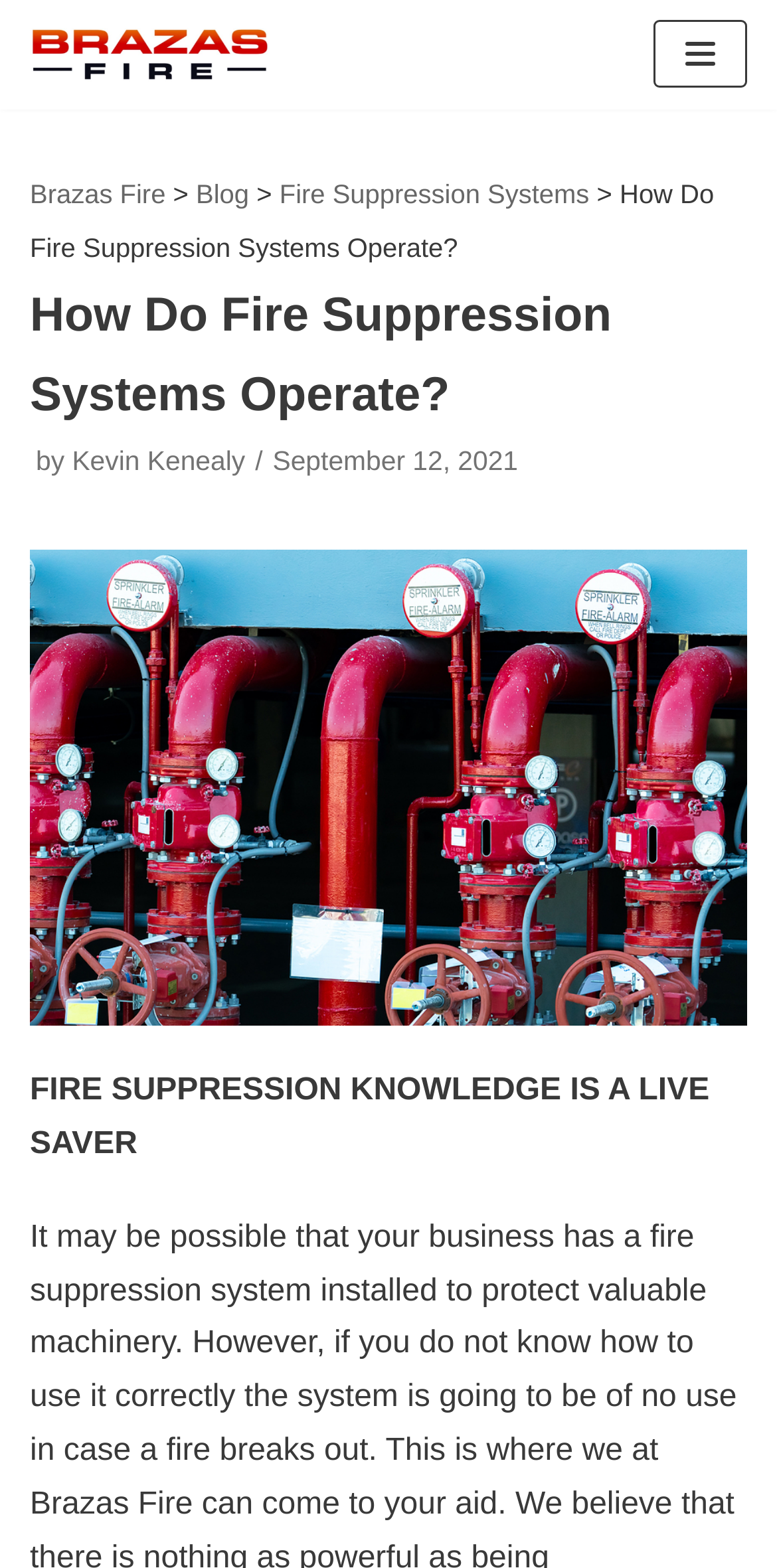How many navigation menu items are there?
Based on the image, please offer an in-depth response to the question.

I found the number of navigation menu items by looking at the links inside the navigation menu button, which are 'Brazas Fire', 'Blog', 'Fire Suppression Systems', and the '>' symbol, so there are 4 items in total.